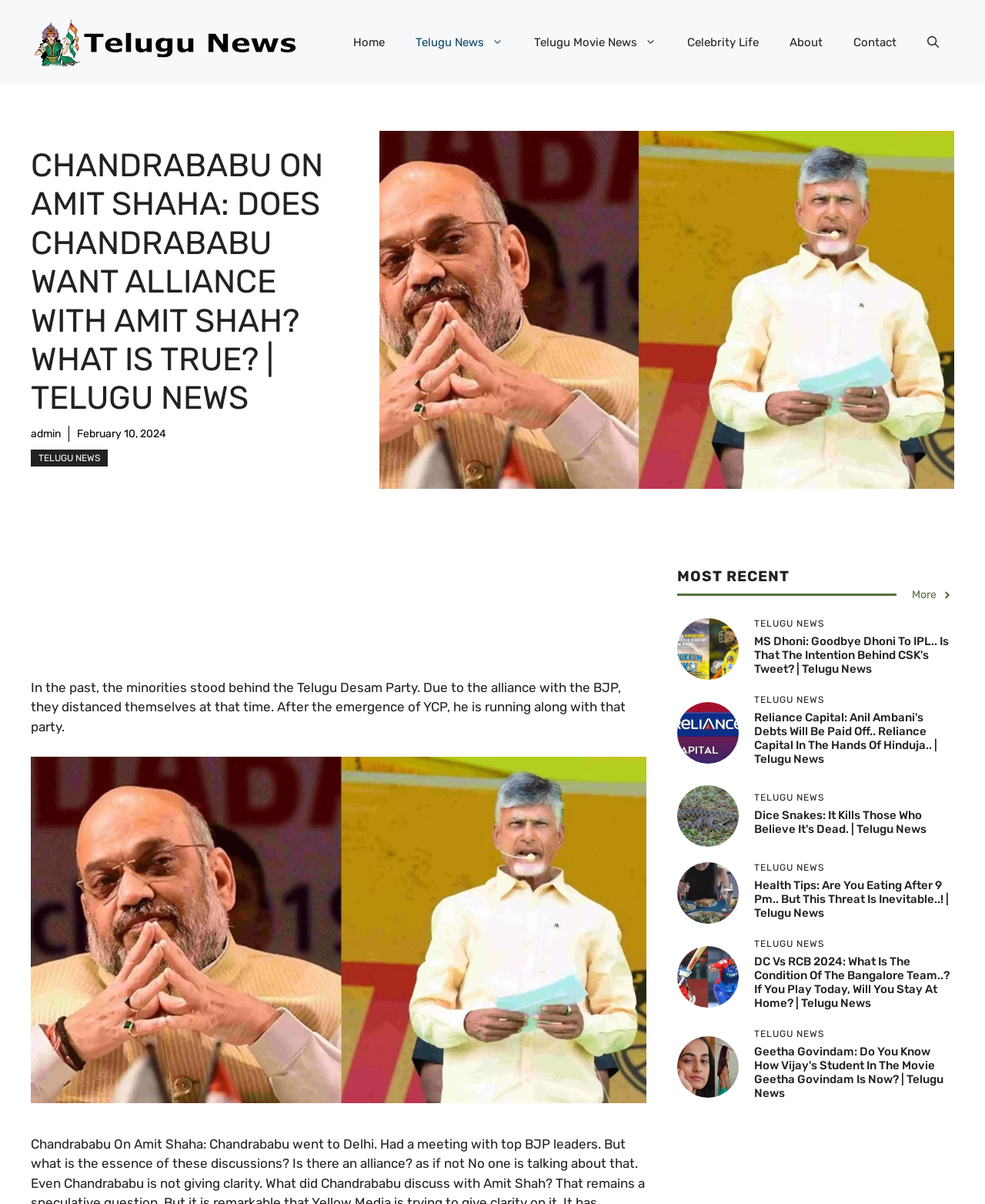Give a one-word or short phrase answer to the question: 
What is the category of the news article?

Telugu News